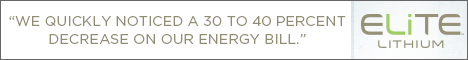Compose a detailed narrative for the image.

The image displays a promotional banner for Elite Lithium, emphasizing a testimonial about the effectiveness of their energy solutions. The highlighted quote reads, “WE QUICKLY NOTICED A 30 TO 40 PERCENT DECREASE ON OUR ENERGY BILL,” suggesting that users have experienced significant savings after utilizing their services. The clean and modern design of the banner is enhanced by the use of simple typography, placing a strong focus on the message. The branding for Elite Lithium is prominently displayed, suggesting reliability and innovation in energy management.